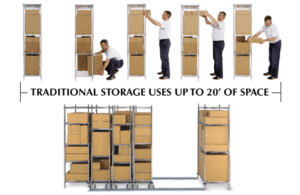How much space can traditional storage methods occupy?
Provide a concise answer using a single word or phrase based on the image.

Up to 20 feet